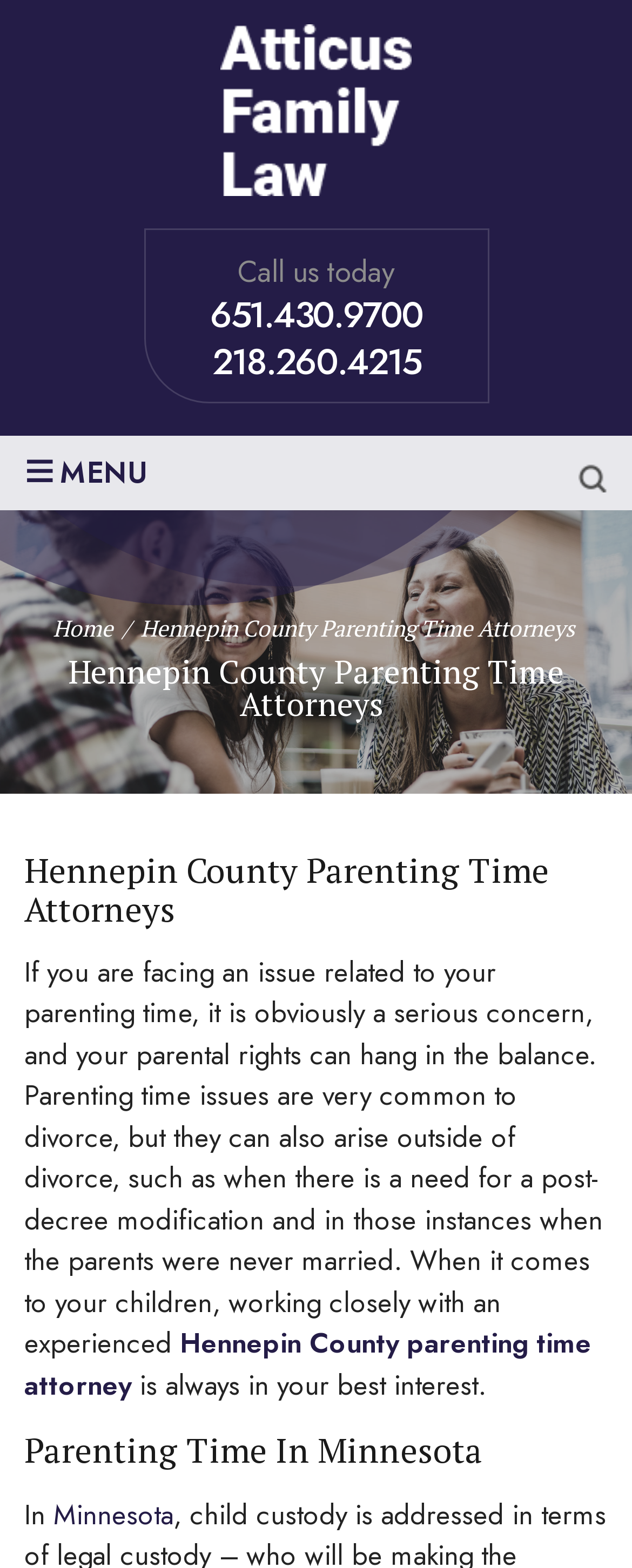Please mark the bounding box coordinates of the area that should be clicked to carry out the instruction: "Click the 'Atticus Family Law' link".

[0.349, 0.015, 0.651, 0.125]